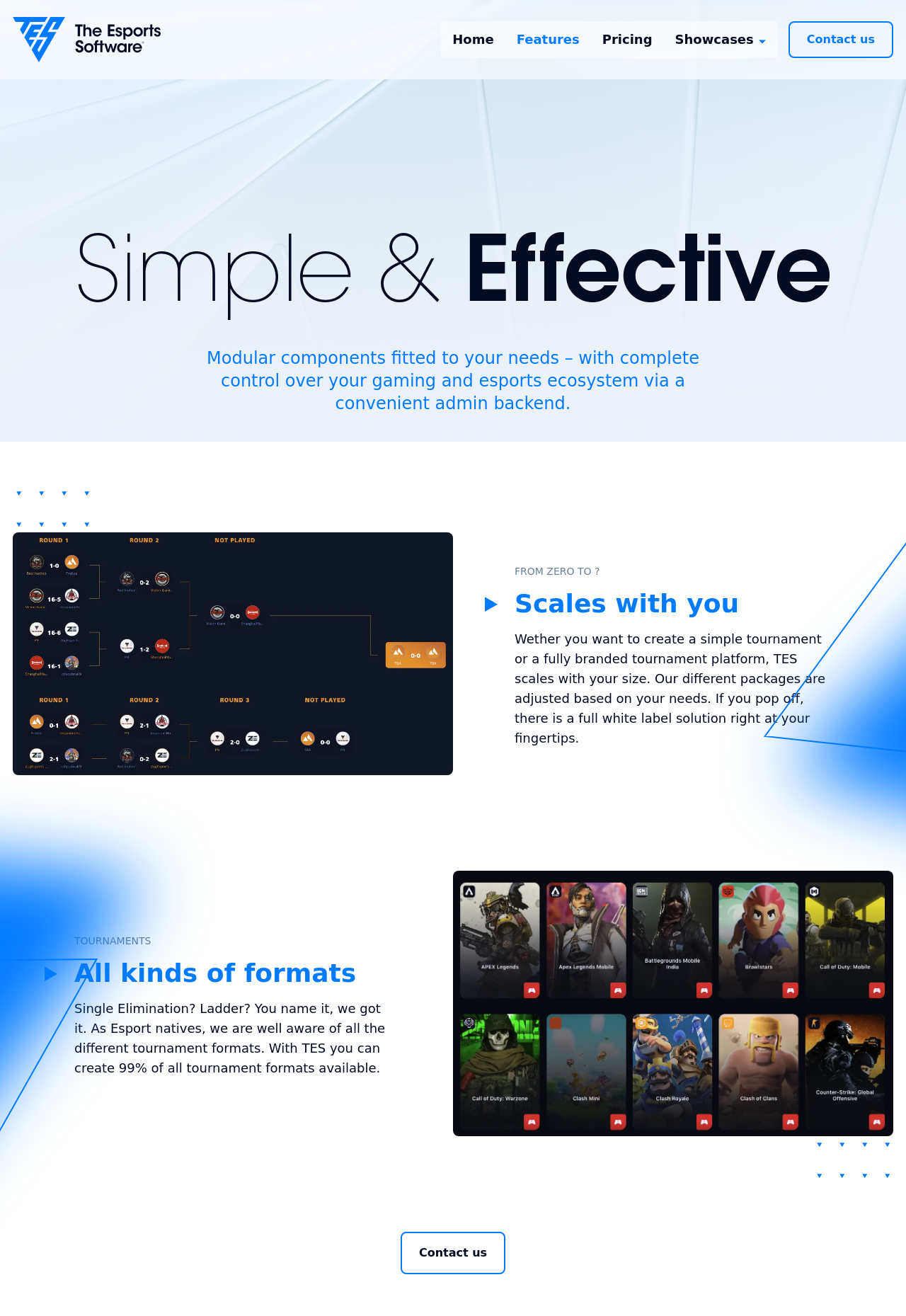Answer the question below with a single word or a brief phrase: 
How many images are on the webpage?

3